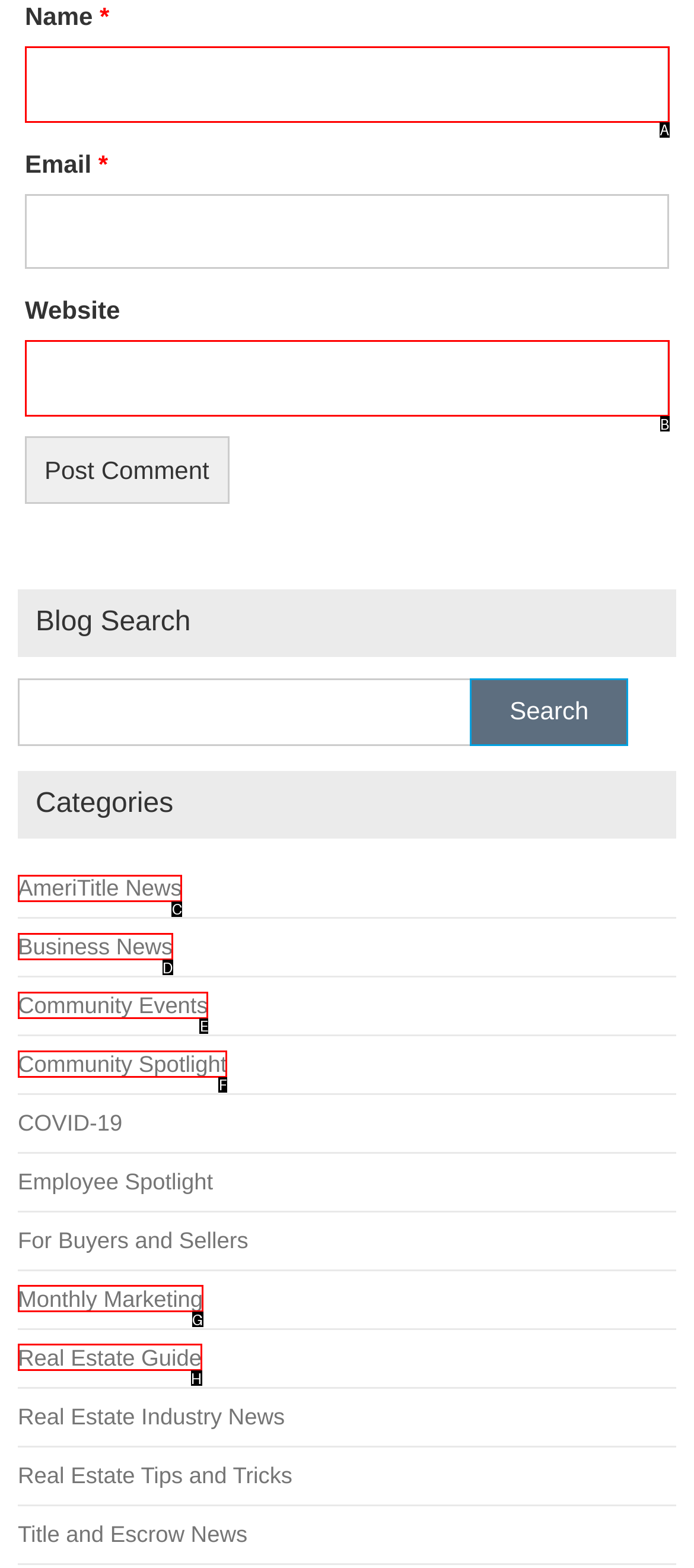Determine which HTML element should be clicked for this task: Visit AmeriTitle News
Provide the option's letter from the available choices.

C